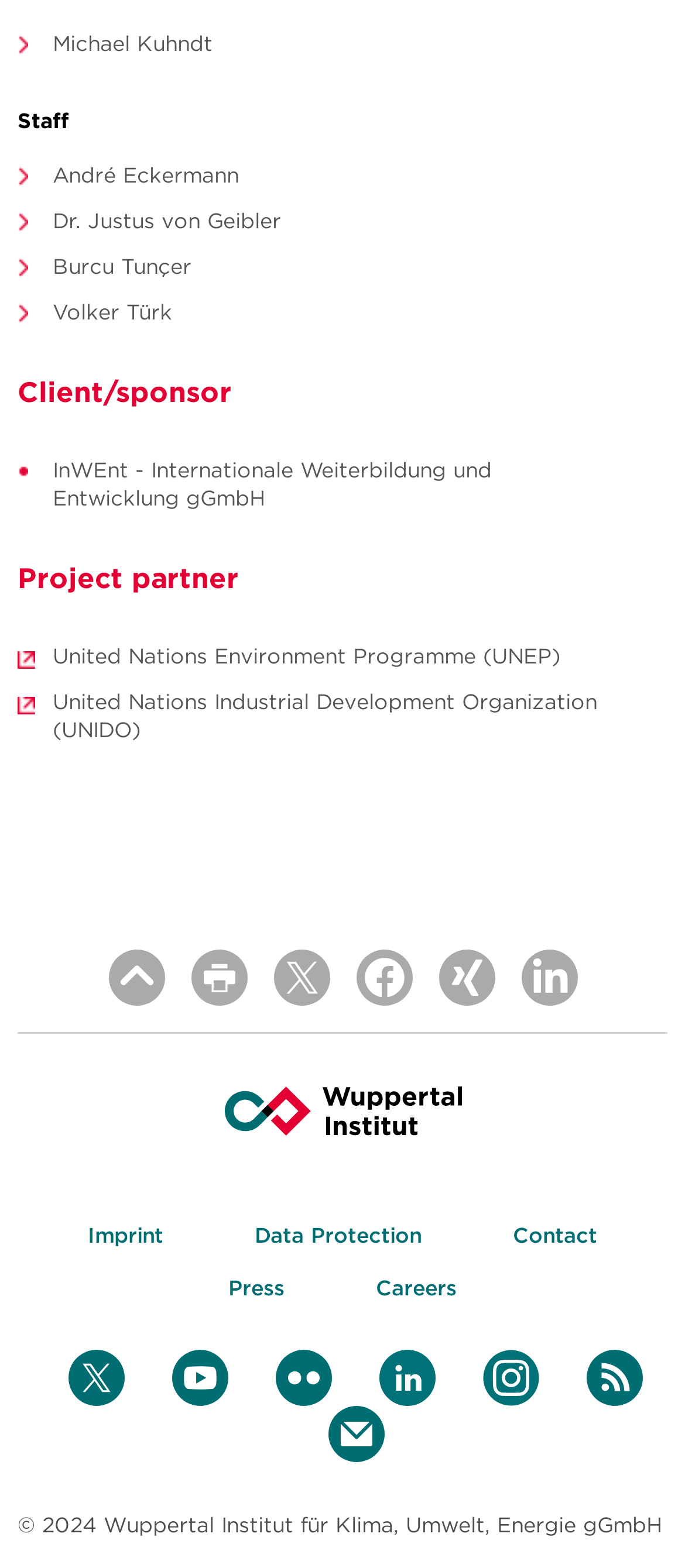Highlight the bounding box of the UI element that corresponds to this description: "Careers".

[0.497, 0.815, 0.718, 0.849]